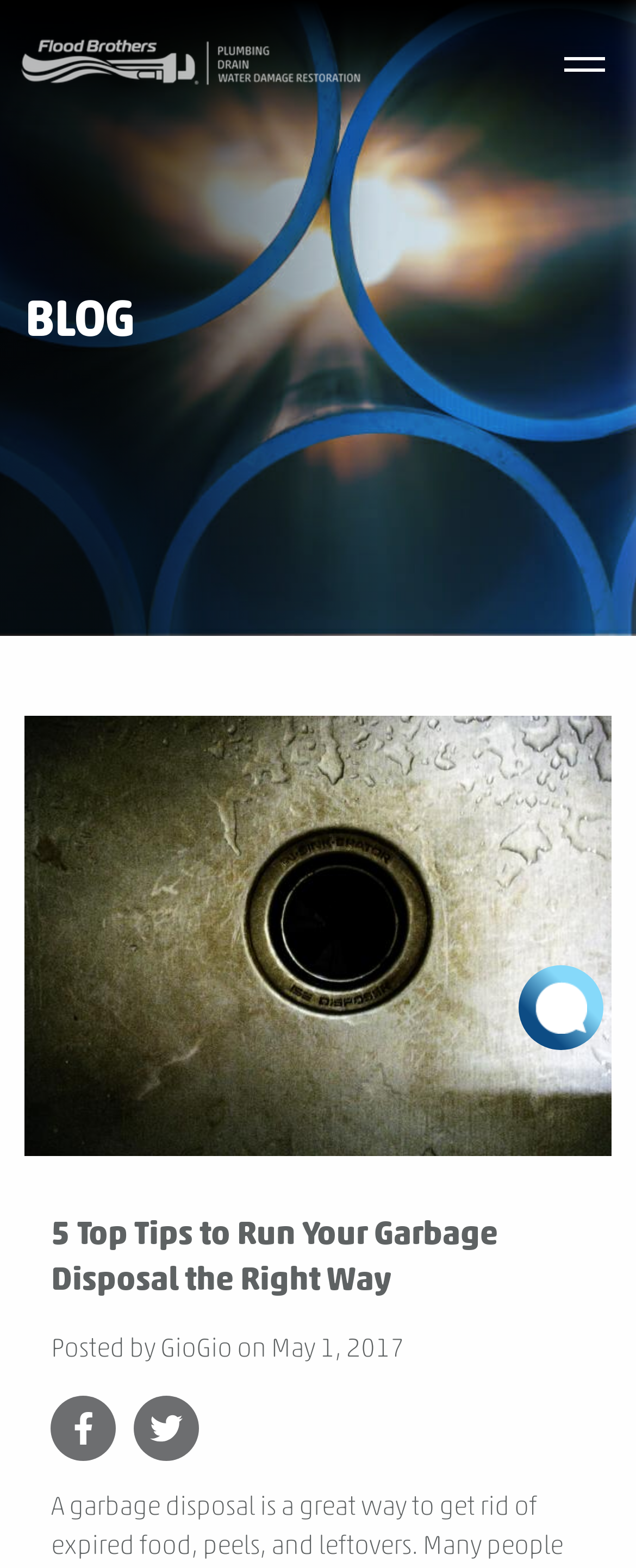Determine the heading of the webpage and extract its text content.

5 Top Tips to Run Your Garbage Disposal the Right Way